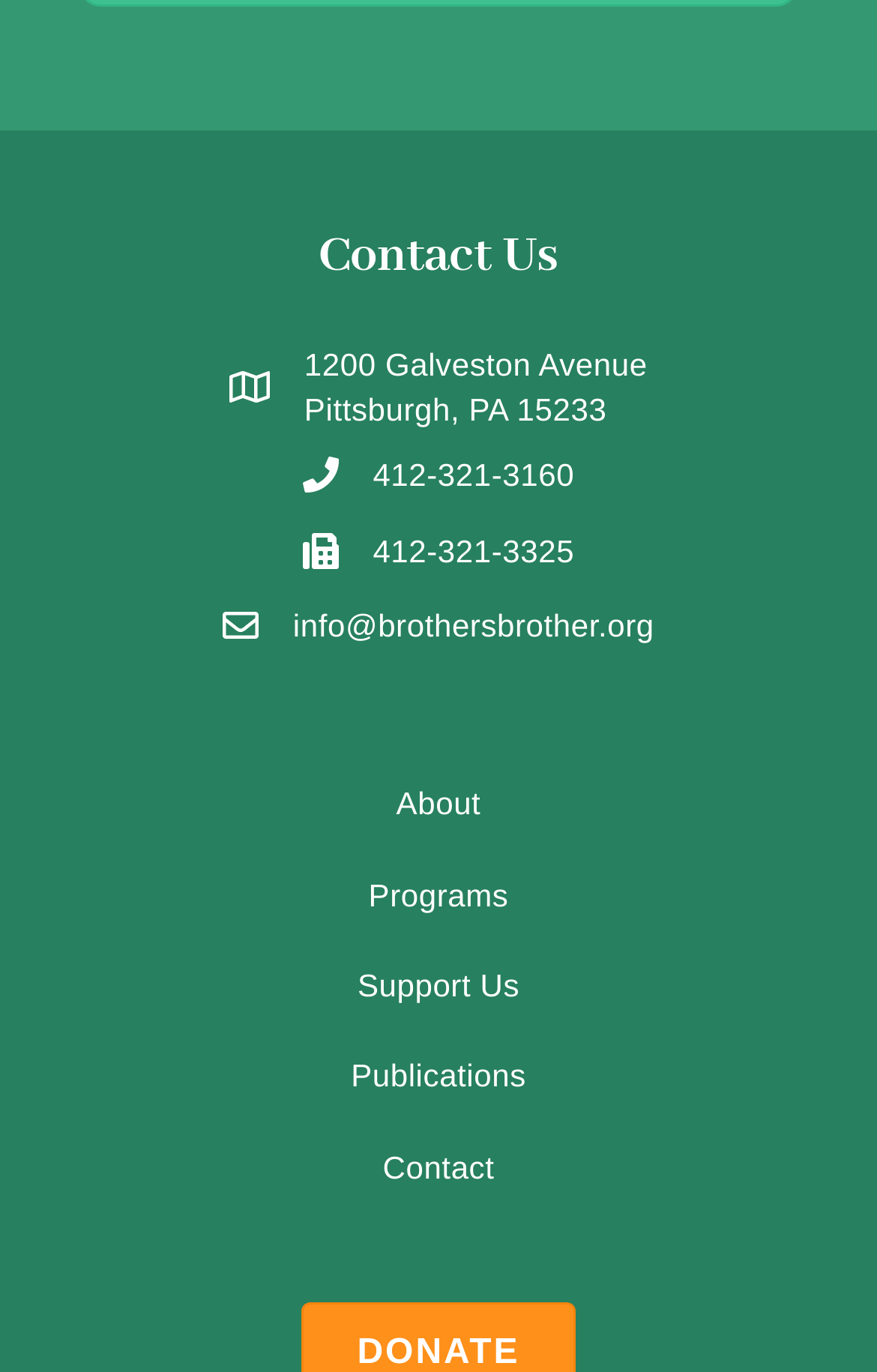Locate the coordinates of the bounding box for the clickable region that fulfills this instruction: "Call the office".

[0.425, 0.33, 0.655, 0.363]